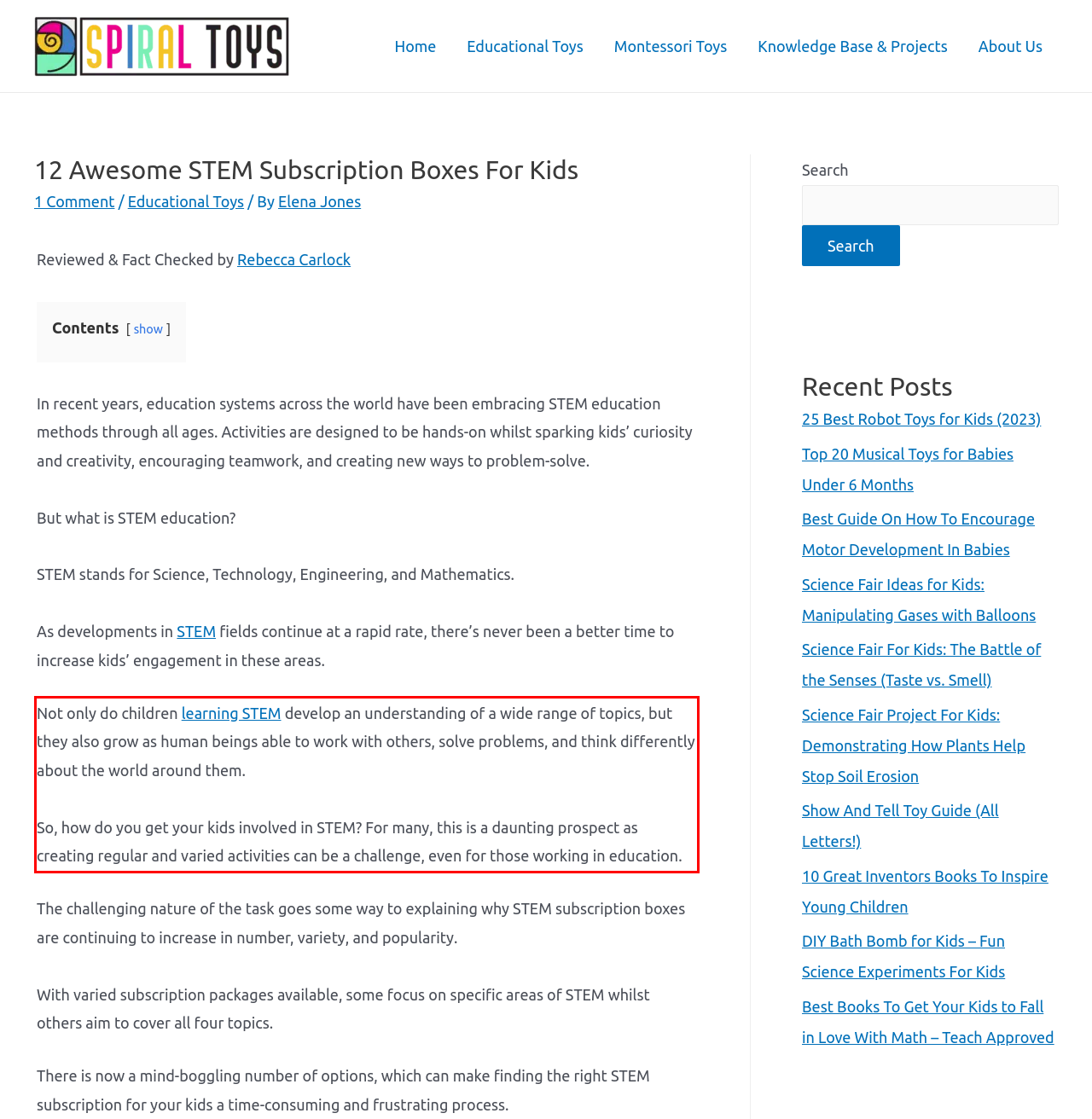In the given screenshot, locate the red bounding box and extract the text content from within it.

Not only do children learning STEM develop an understanding of a wide range of topics, but they also grow as human beings able to work with others, solve problems, and think differently about the world around them. So, how do you get your kids involved in STEM? For many, this is a daunting prospect as creating regular and varied activities can be a challenge, even for those working in education.